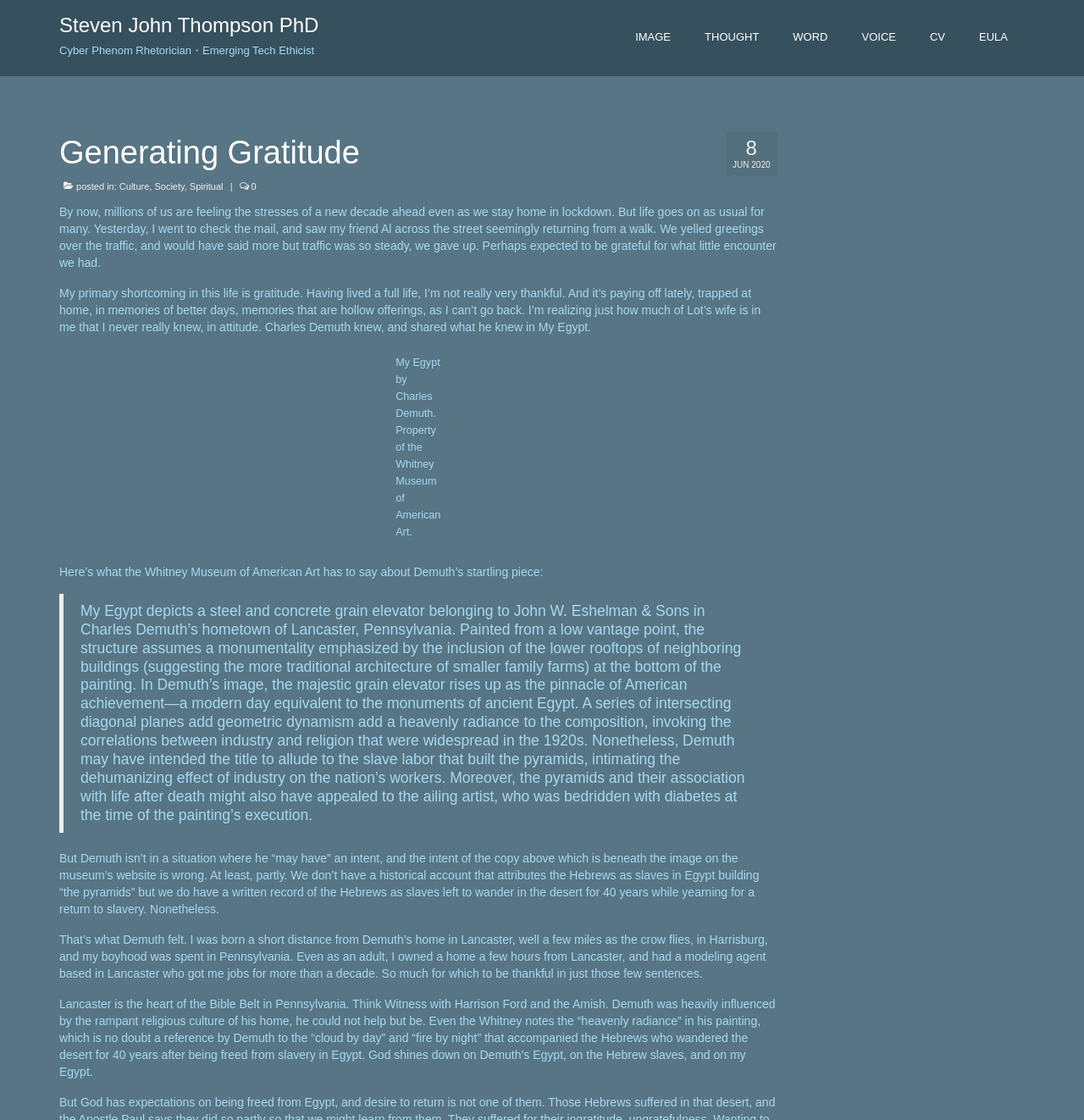Please identify the bounding box coordinates of the element that needs to be clicked to execute the following command: "Click the link to view Steven John Thompson PhD's profile". Provide the bounding box using four float numbers between 0 and 1, formatted as [left, top, right, bottom].

[0.055, 0.012, 0.294, 0.033]